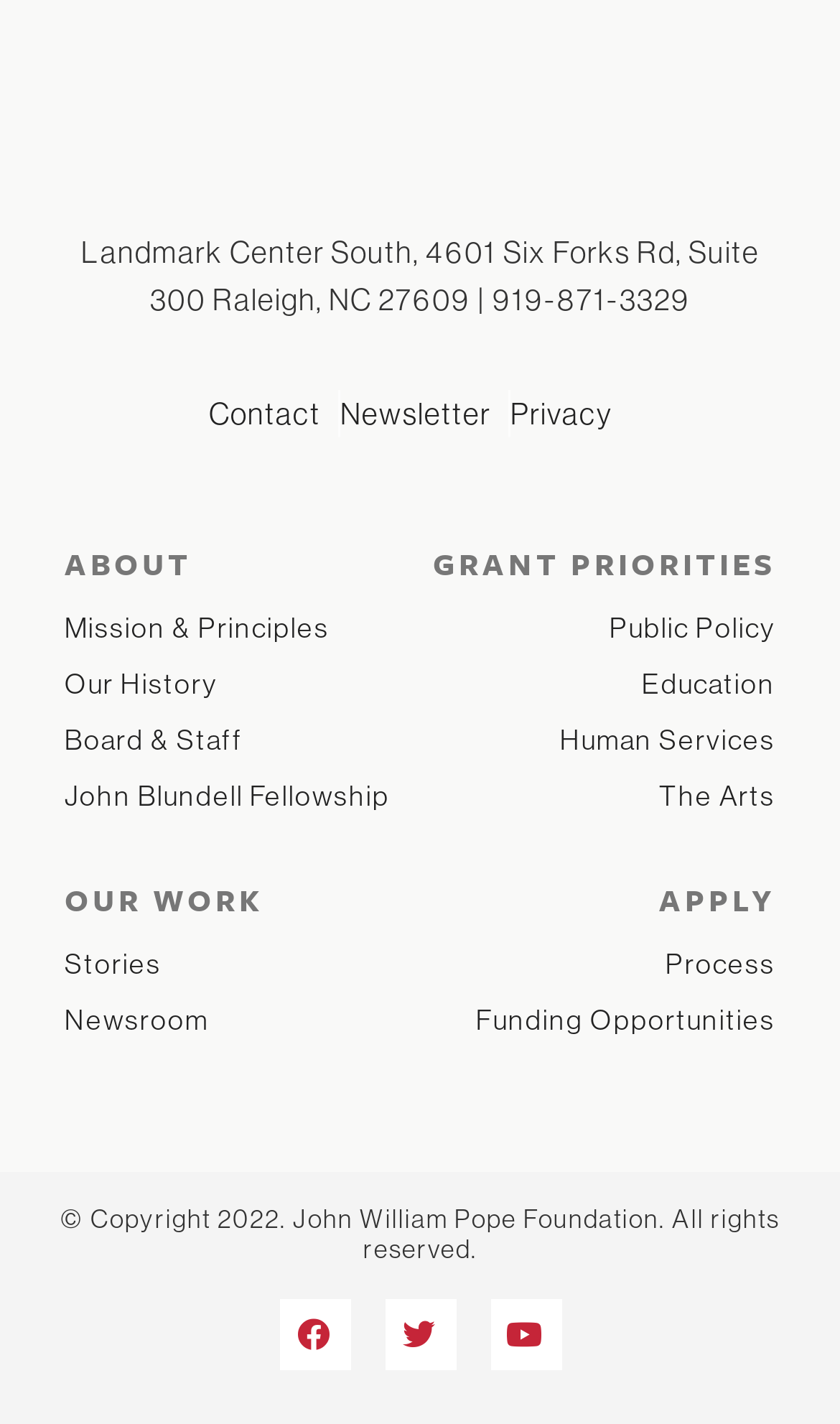What is the address of the Landmark Center South?
Please provide a comprehensive answer based on the information in the image.

I found the address by looking at the StaticText element with the ID 547, which contains the address information.